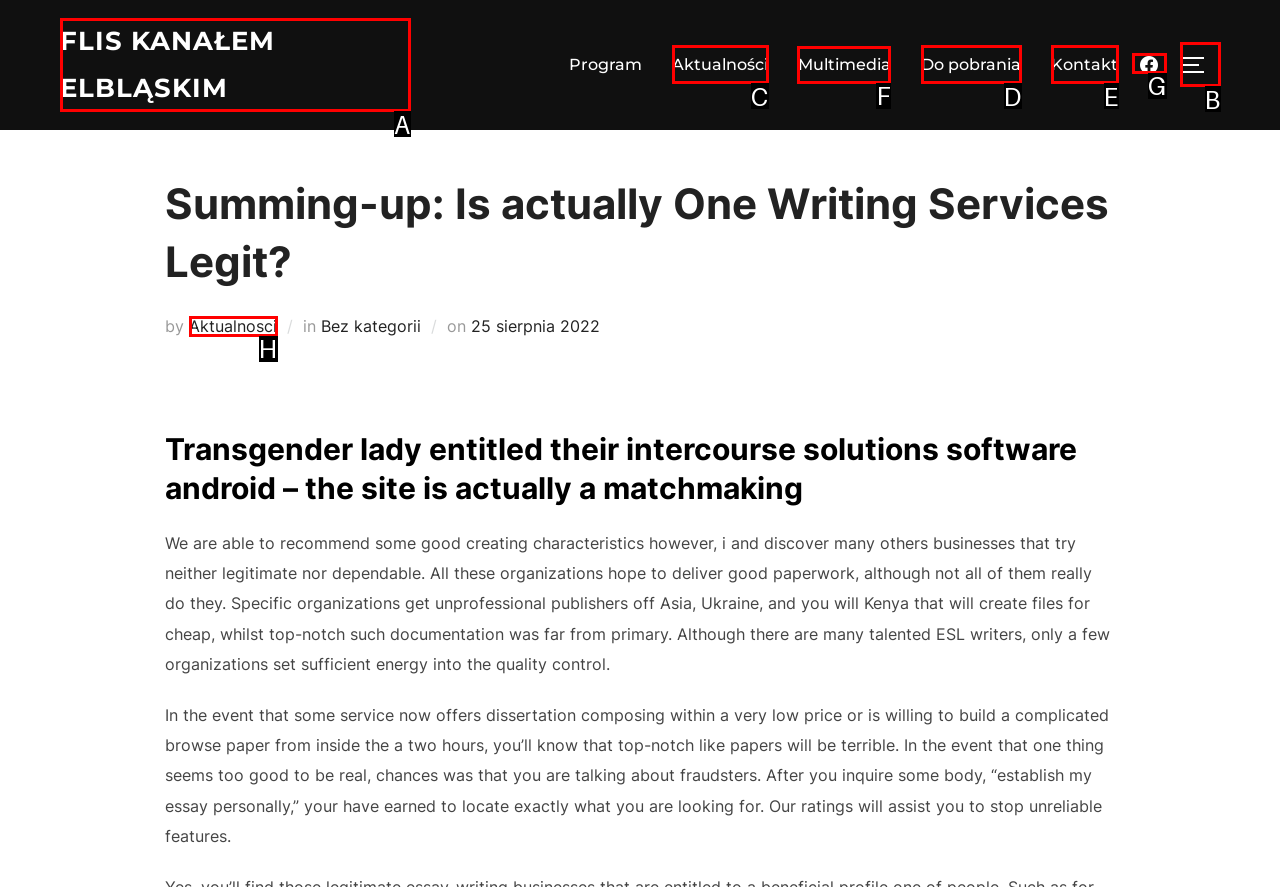Which HTML element should be clicked to fulfill the following task: Open the 'Multimedia' page?
Reply with the letter of the appropriate option from the choices given.

F